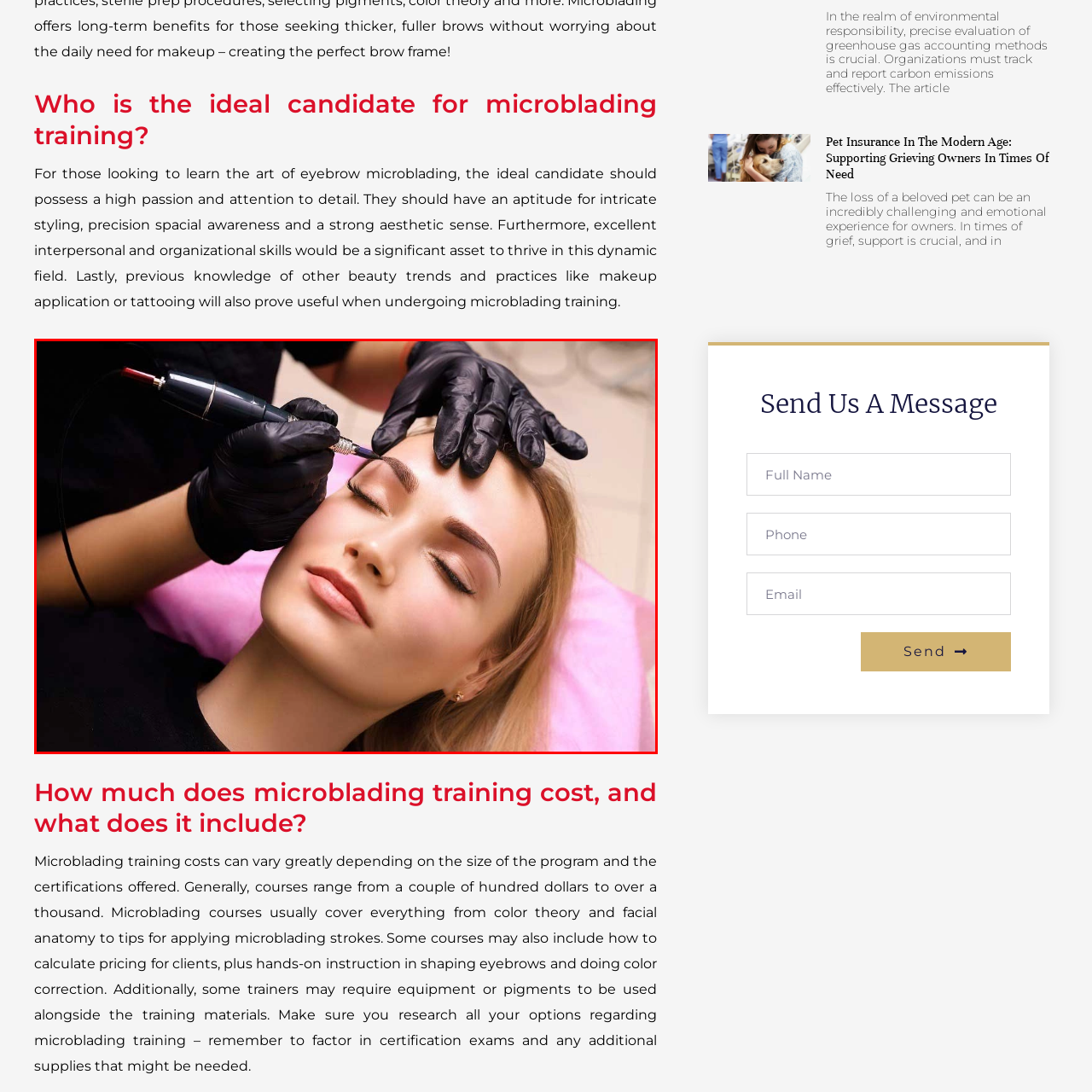Please provide a comprehensive description of the image highlighted by the red bounding box.

The image depicts a professional microblading session, showcasing a skilled technician meticulously applying eyebrow enhancements to a client. The technician, wearing black gloves, holds a microblading tool with precision, indicating a strong attention to detail that's essential in this intricate beauty practice. The client appears relaxed, with her eyes closed, demonstrating a level of trust in the procedure being performed. This visual reinforces the idea that the ideal candidate for microblading training should possess a passion for aesthetics, precision, and effective interpersonal skills, all crucial for success in the beauty industry. The setting suggests an inviting and professional atmosphere, highlighting the delicate artistry involved in eyebrow shaping and enhancement.